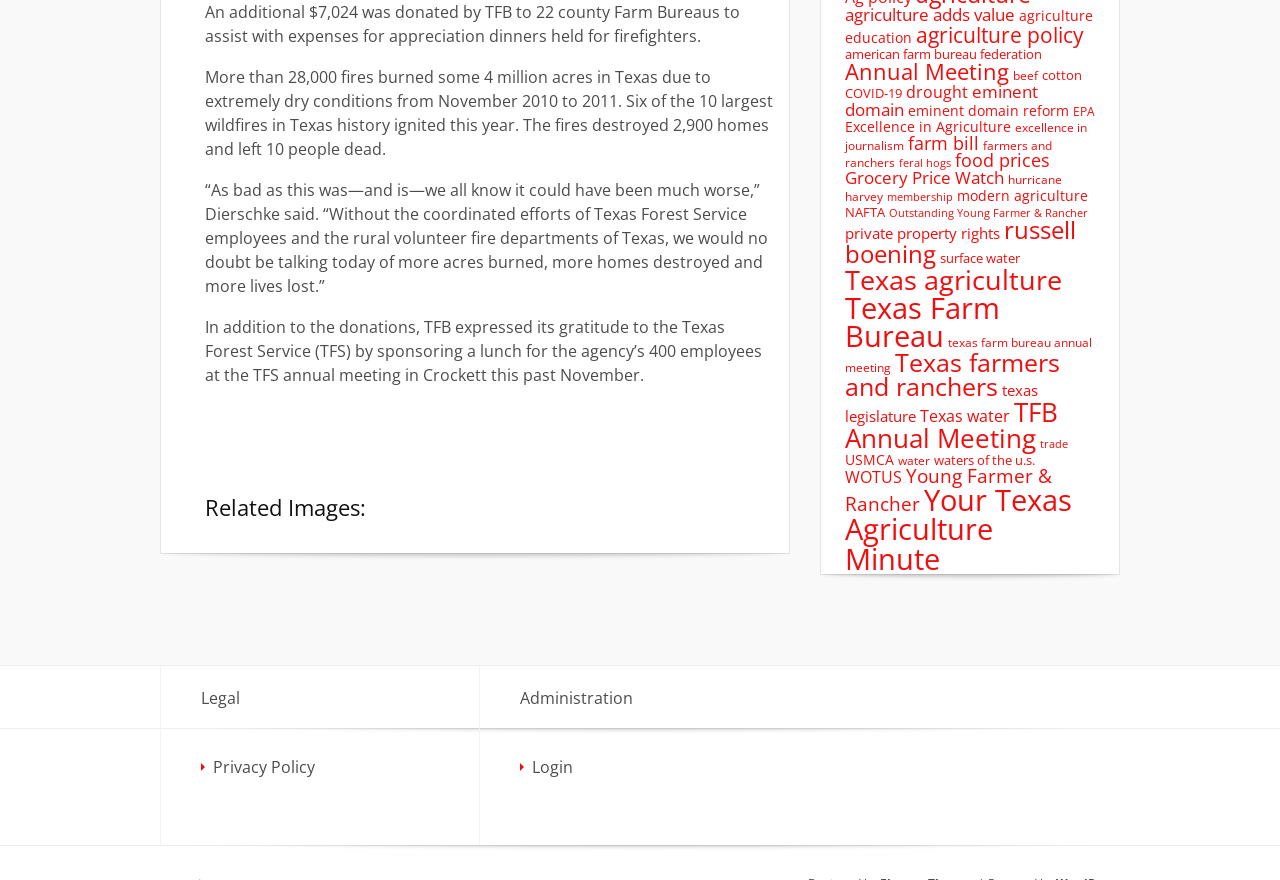Specify the bounding box coordinates (top-left x, top-left y, bottom-right x, bottom-right y) of the UI element in the screenshot that matches this description: Login

[0.416, 0.859, 0.448, 0.884]